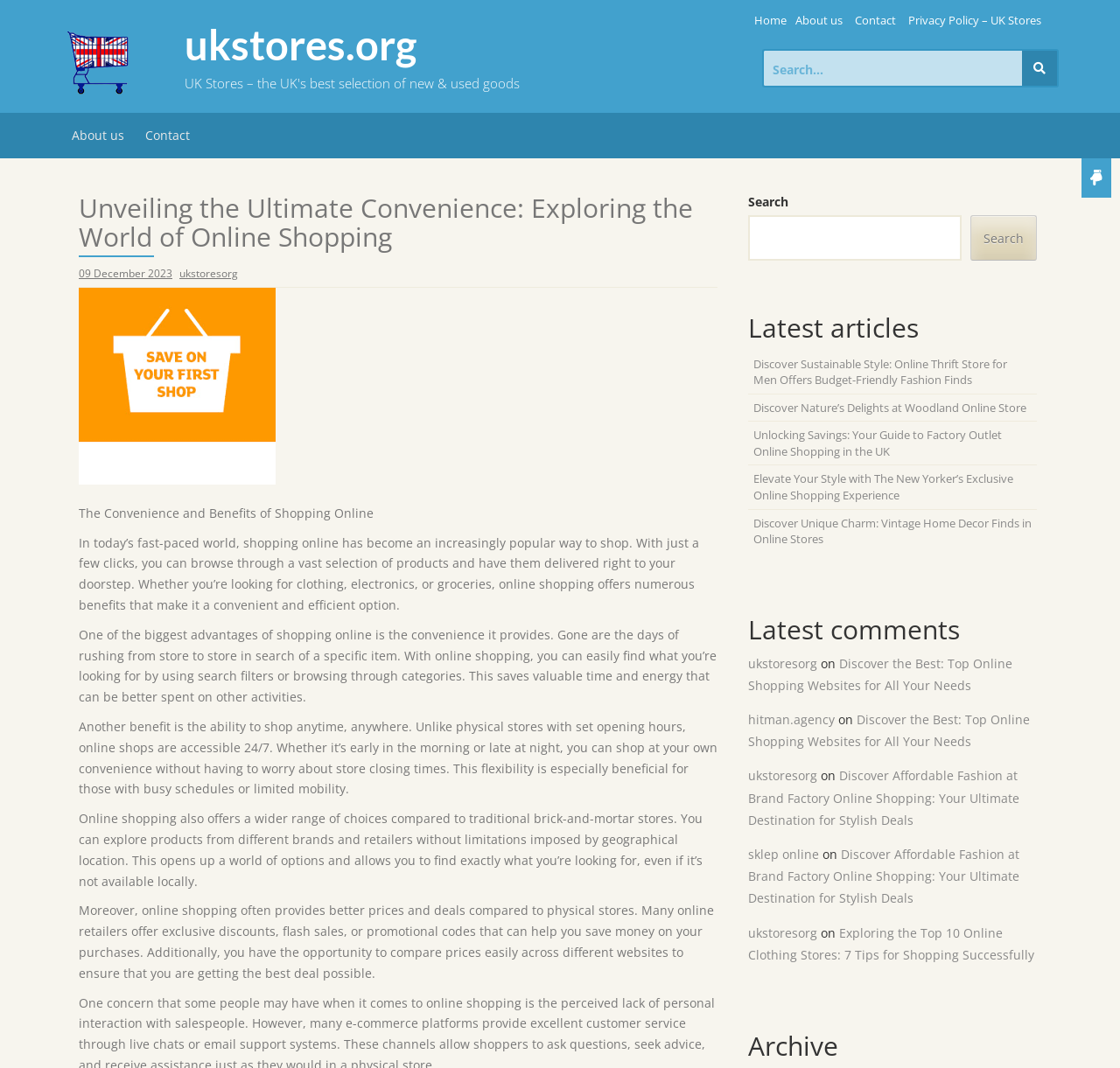What is the category of the latest article 'Discover Sustainable Style: Online Thrift Store for Men Offers Budget-Friendly Fashion Finds'?
Using the image, elaborate on the answer with as much detail as possible.

The category of the latest article can be inferred from the title 'Discover Sustainable Style: Online Thrift Store for Men Offers Budget-Friendly Fashion Finds', which suggests that the article is related to fashion.